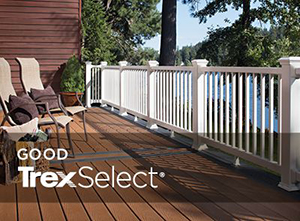Provide a rich and detailed narrative of the image.

The image showcases an inviting outdoor deck made with Trex Select materials, featuring a smooth, rich wooden surface that enhances the aesthetic appeal of the space. The deck is complemented by a stylish white railing that provides safety while allowing unobstructed views of the surrounding scenery, which includes trees and a glimpse of water. Two comfortable chairs are positioned on the deck, suggesting a perfect spot for relaxation or social gatherings. The text "GOOD TrexSelect" prominently displayed indicates the high quality of the decking materials used, reflecting Supreme Deck's commitment to excellence in custom deck building. This image exemplifies modern outdoor living, emphasizing both functionality and style, ideal for homeowners in the Grosse Pointe and Grosse Ile, Michigan areas seeking durable and attractive deck solutions.